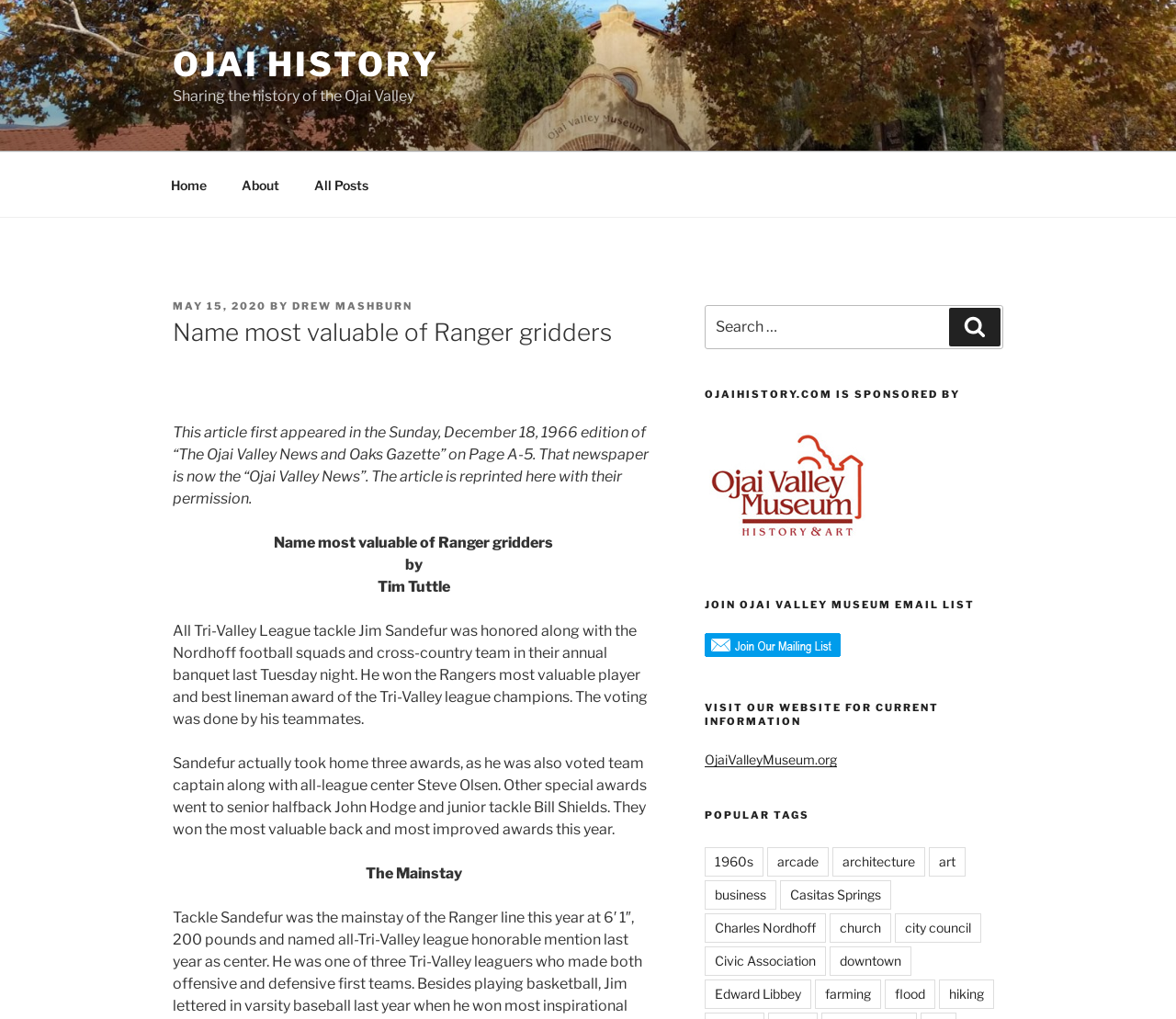Your task is to extract the text of the main heading from the webpage.

Name most valuable of Ranger gridders